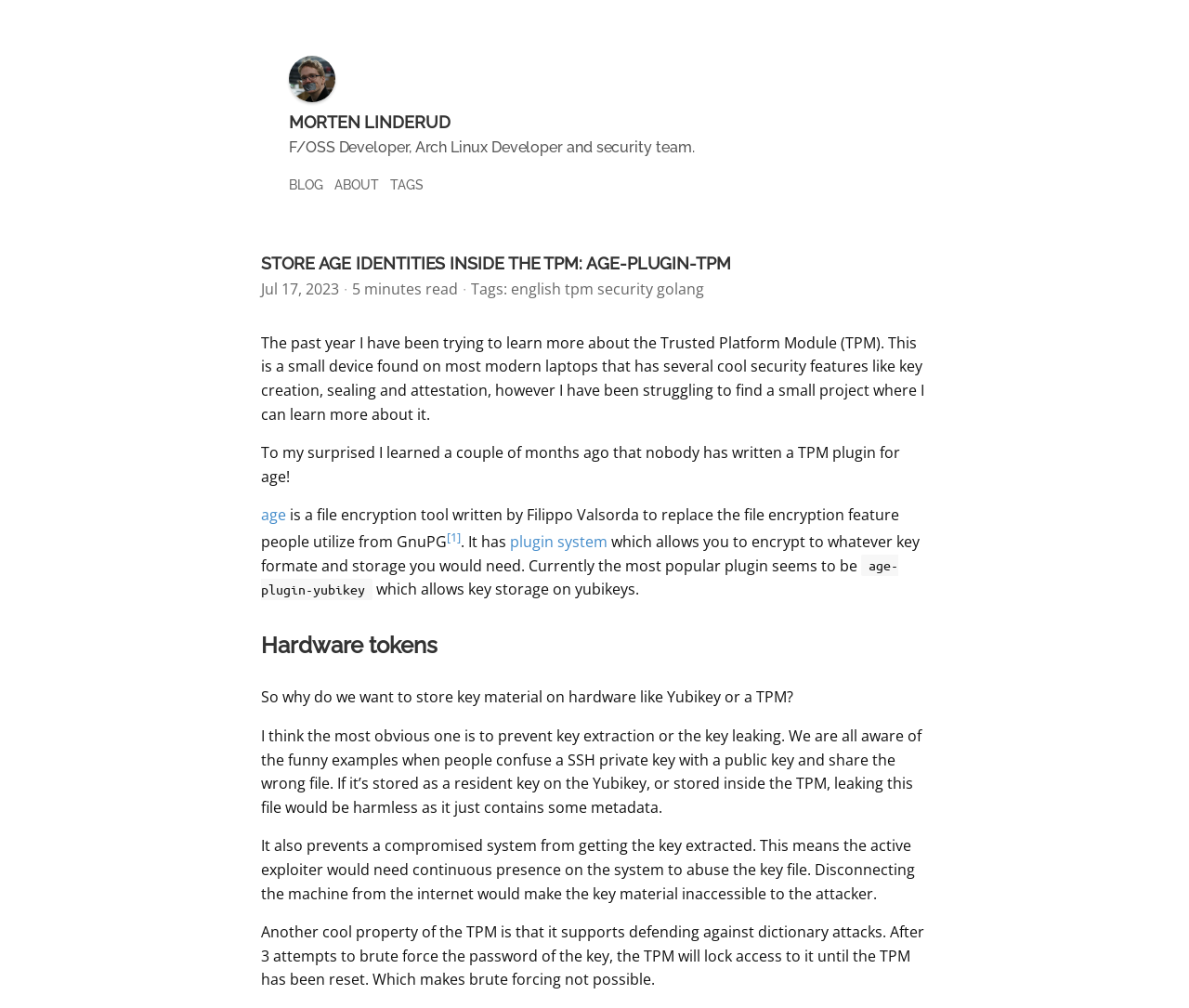Could you indicate the bounding box coordinates of the region to click in order to complete this instruction: "Click on the 'ABOUT' link".

[0.281, 0.176, 0.319, 0.191]